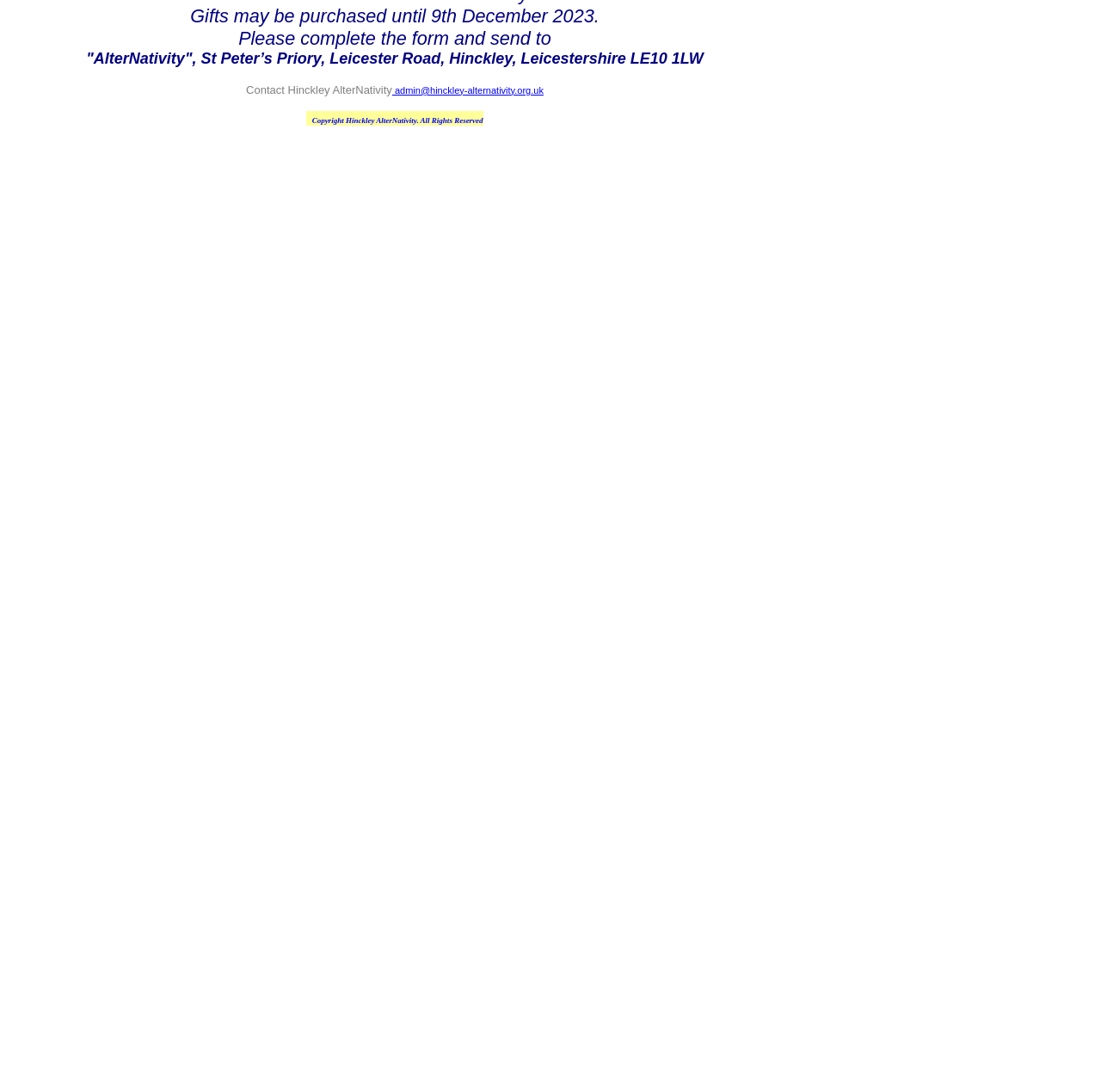Using the provided description admin@hinckley-alternativity.org.uk, find the bounding box coordinates for the UI element. Provide the coordinates in (top-left x, top-left y, bottom-right x, bottom-right y) format, ensuring all values are between 0 and 1.

[0.356, 0.078, 0.494, 0.087]